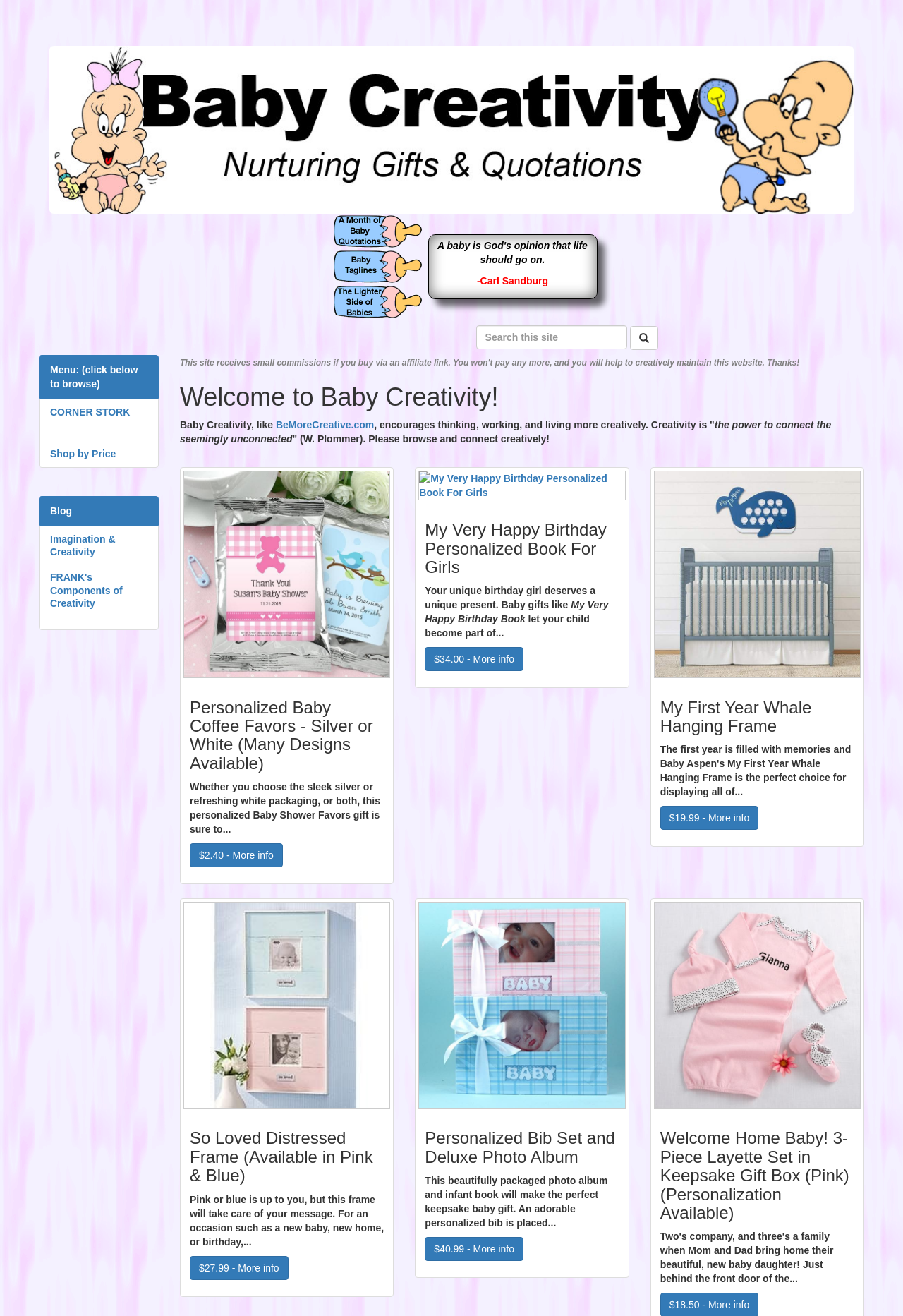Please determine the bounding box coordinates of the clickable area required to carry out the following instruction: "Click the 'My Very Happy Birthday Personalized Book For Girls' link". The coordinates must be four float numbers between 0 and 1, represented as [left, top, right, bottom].

[0.464, 0.358, 0.693, 0.38]